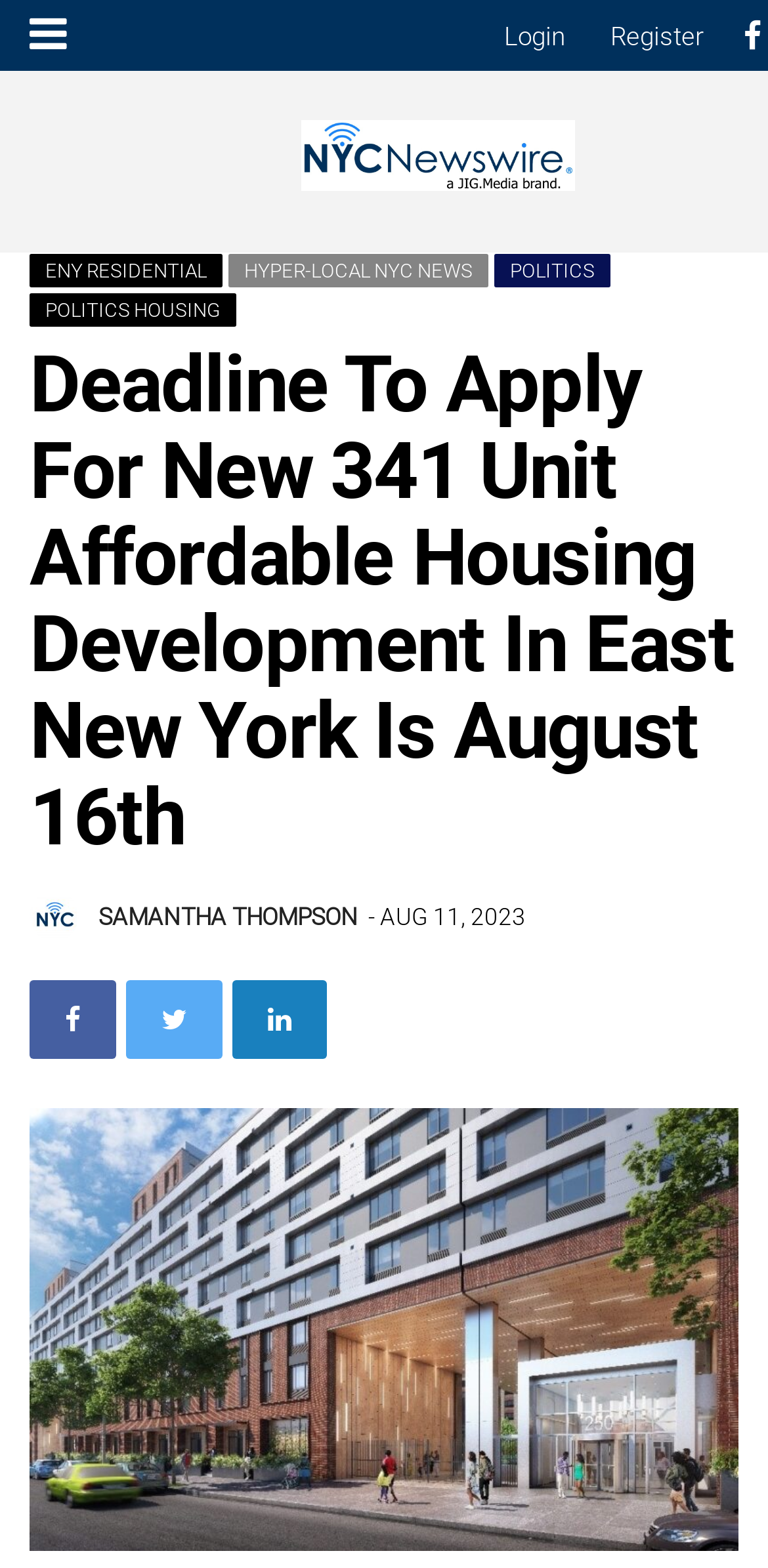Identify and provide the bounding box for the element described by: "Politics".

[0.644, 0.162, 0.795, 0.184]